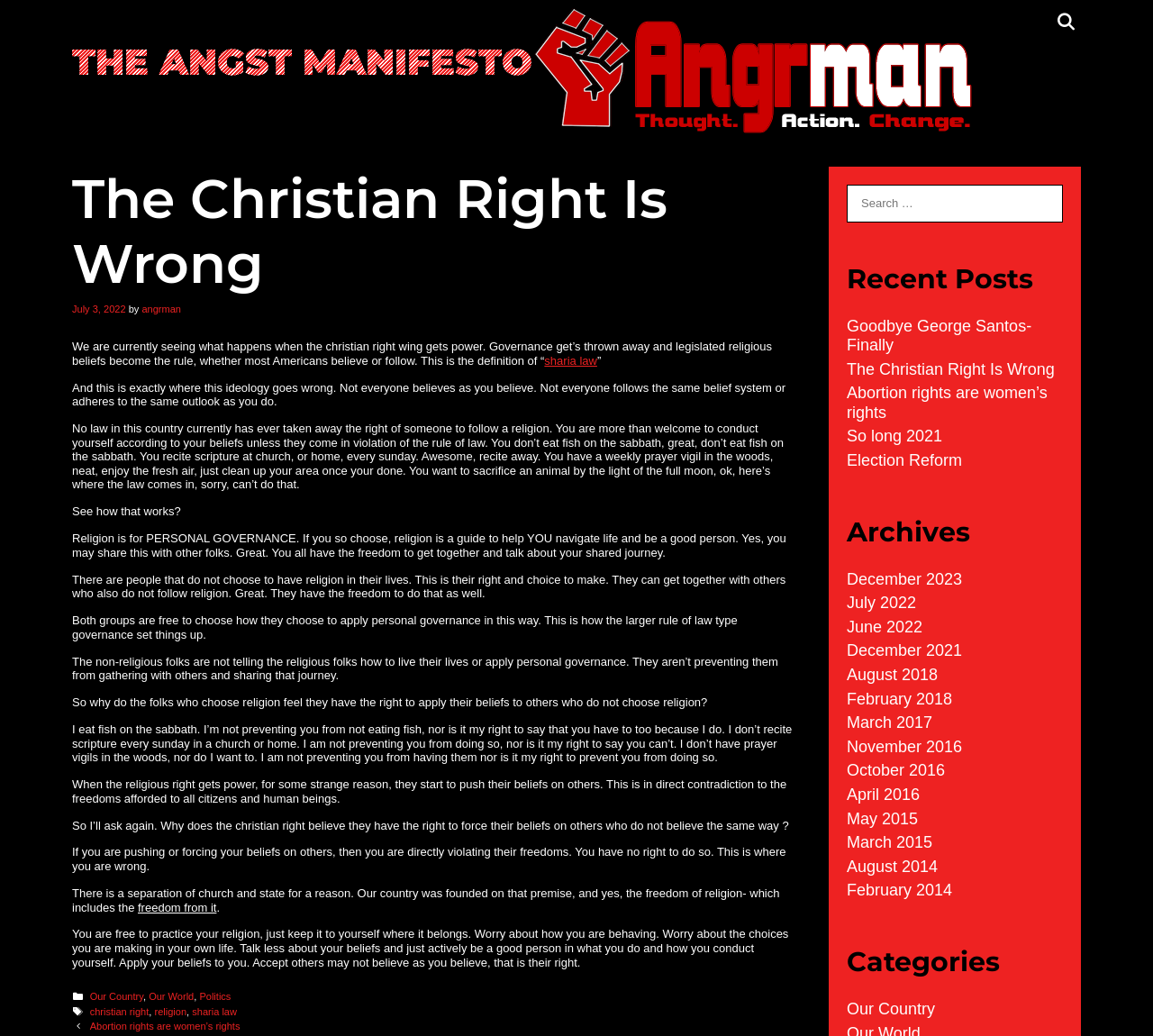Determine the bounding box coordinates of the target area to click to execute the following instruction: "Explore categories."

[0.734, 0.909, 0.922, 0.948]